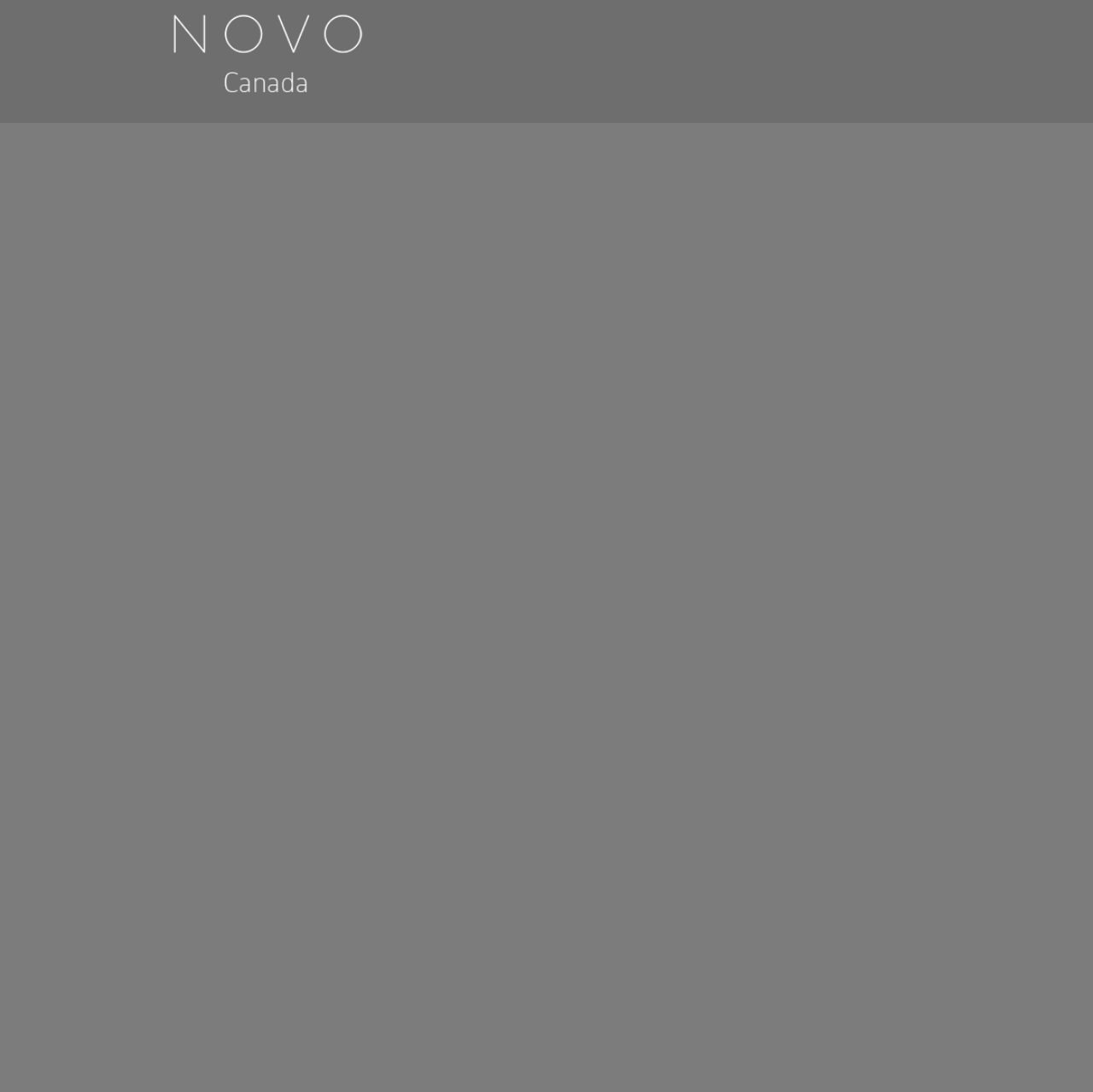Please provide the bounding box coordinates for the element that needs to be clicked to perform the following instruction: "Support the staff of Novo Canada". The coordinates should be given as four float numbers between 0 and 1, i.e., [left, top, right, bottom].

[0.553, 0.752, 0.648, 0.768]